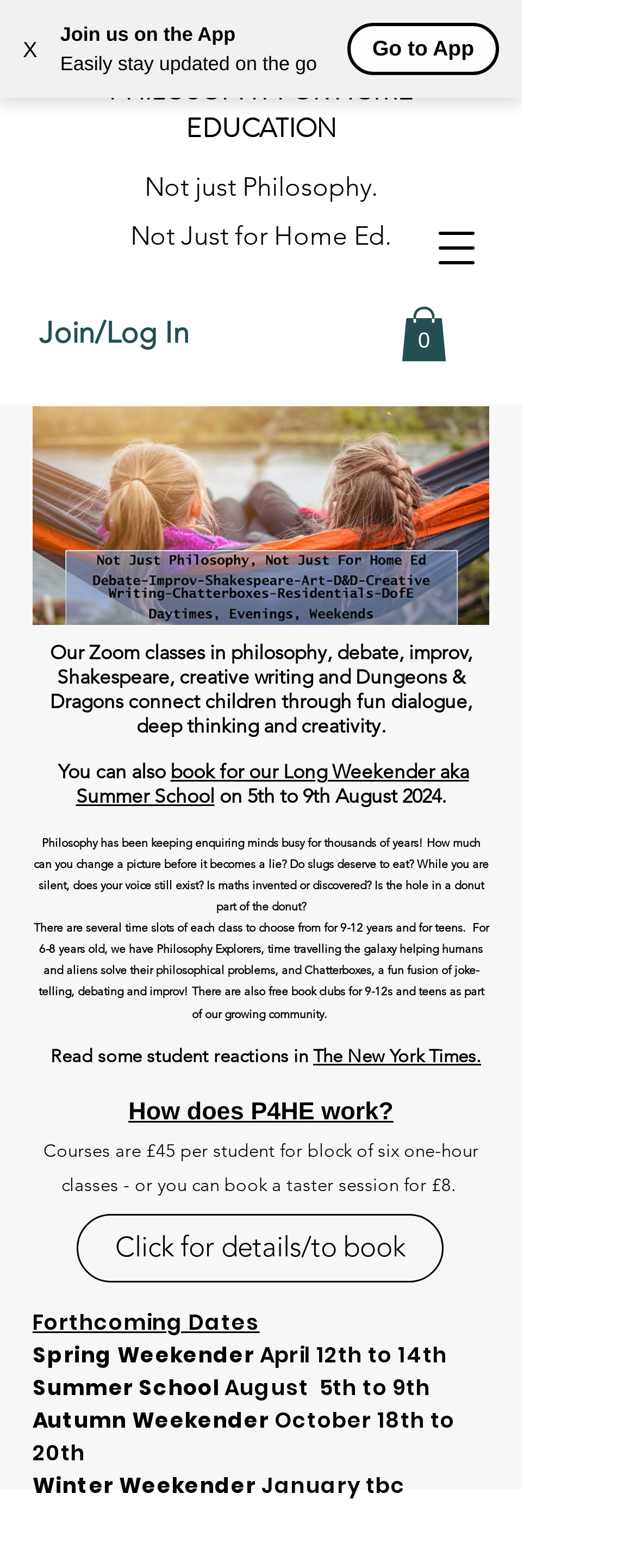Given the element description: "Click for details/to book", predict the bounding box coordinates of this UI element. The coordinates must be four float numbers between 0 and 1, given as [left, top, right, bottom].

[0.121, 0.775, 0.697, 0.818]